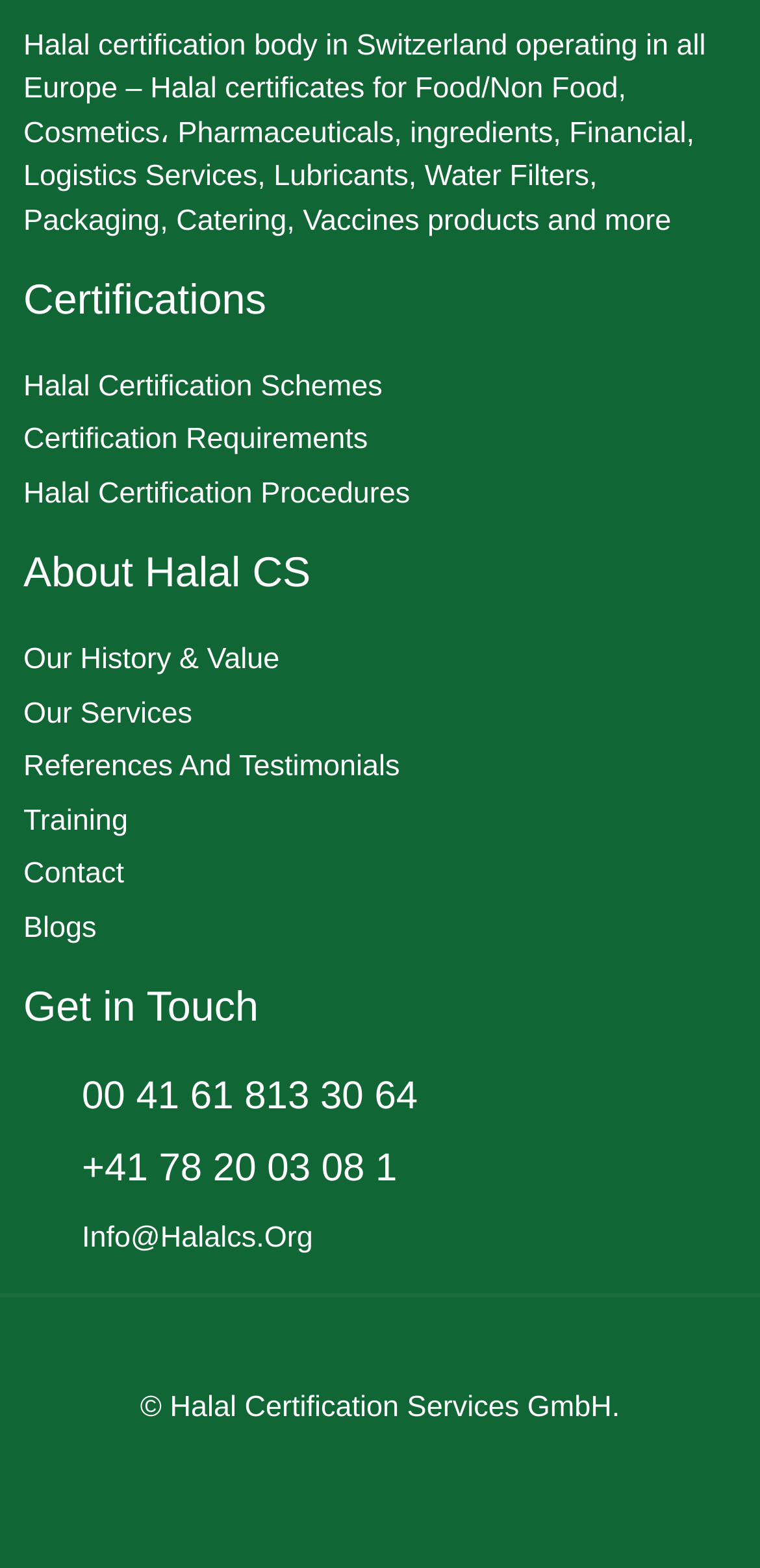What is the name of the organization?
Please ensure your answer to the question is detailed and covers all necessary aspects.

The static text at the bottom of the webpage, '© Halal Certification Services GmbH.', indicates that the name of the organization is Halal Certification Services GmbH.